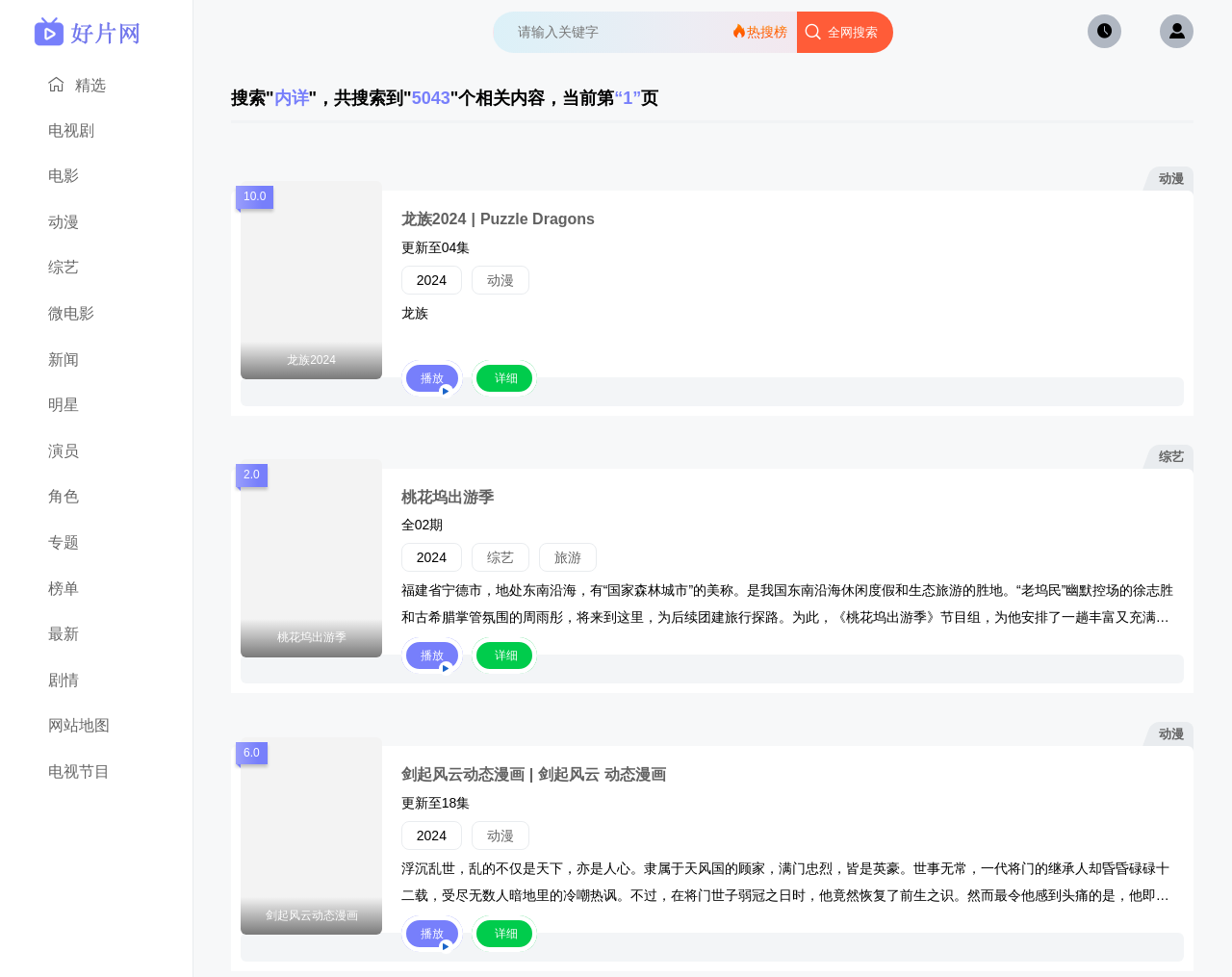Provide the bounding box coordinates of the HTML element this sentence describes: "parent_node: 全网搜索 name="wd" placeholder="请输入关键字"". The bounding box coordinates consist of four float numbers between 0 and 1, i.e., [left, top, right, bottom].

[0.4, 0.012, 0.725, 0.054]